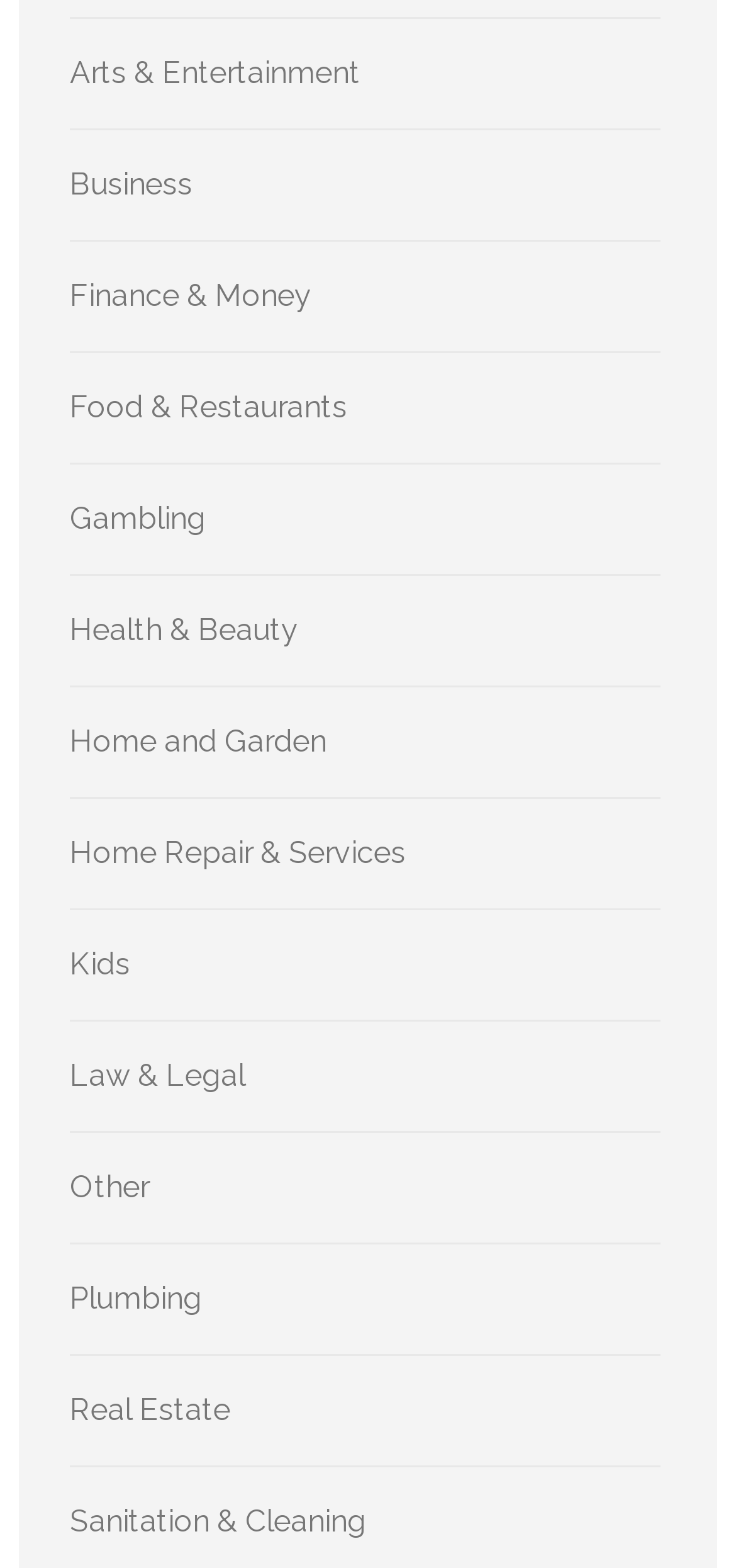Can you determine the bounding box coordinates of the area that needs to be clicked to fulfill the following instruction: "View Finance & Money"?

[0.095, 0.178, 0.423, 0.2]